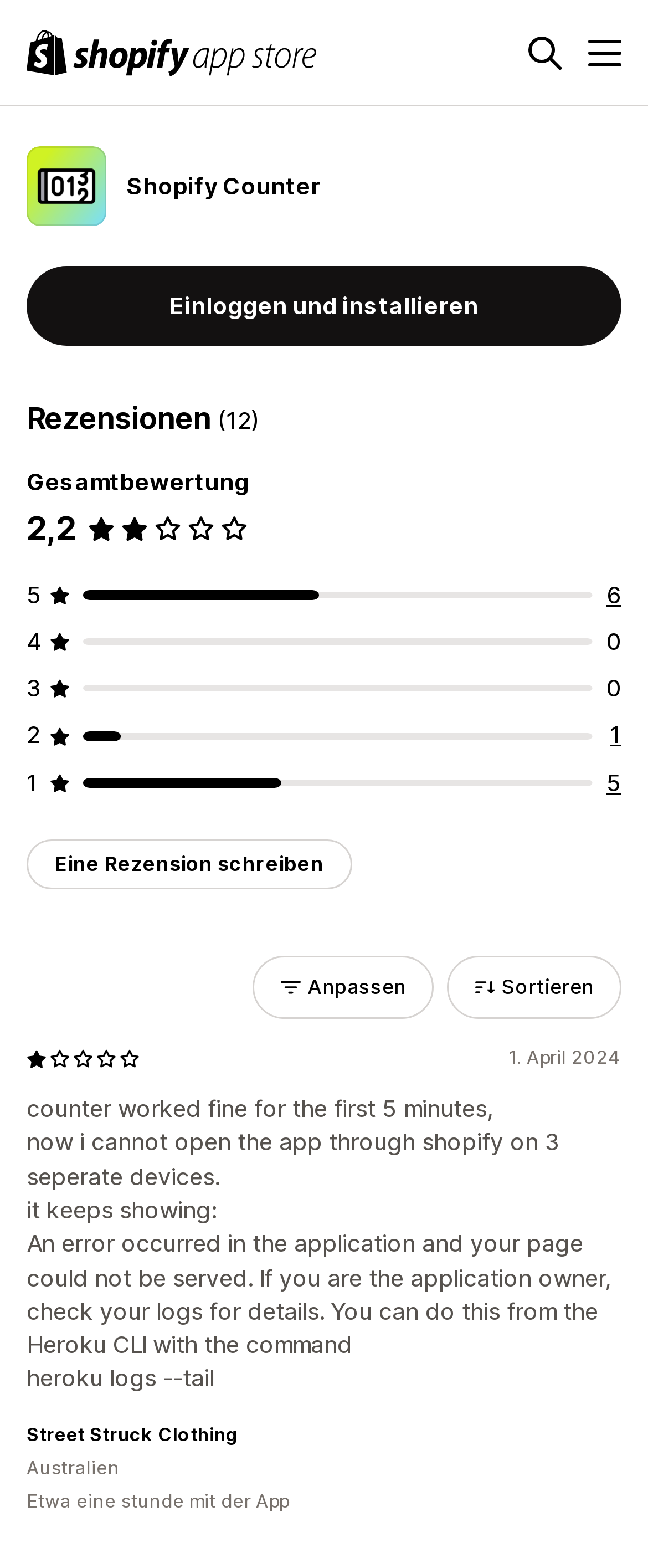Can you find the bounding box coordinates for the element to click on to achieve the instruction: "Sort reviews"?

[0.69, 0.61, 0.959, 0.65]